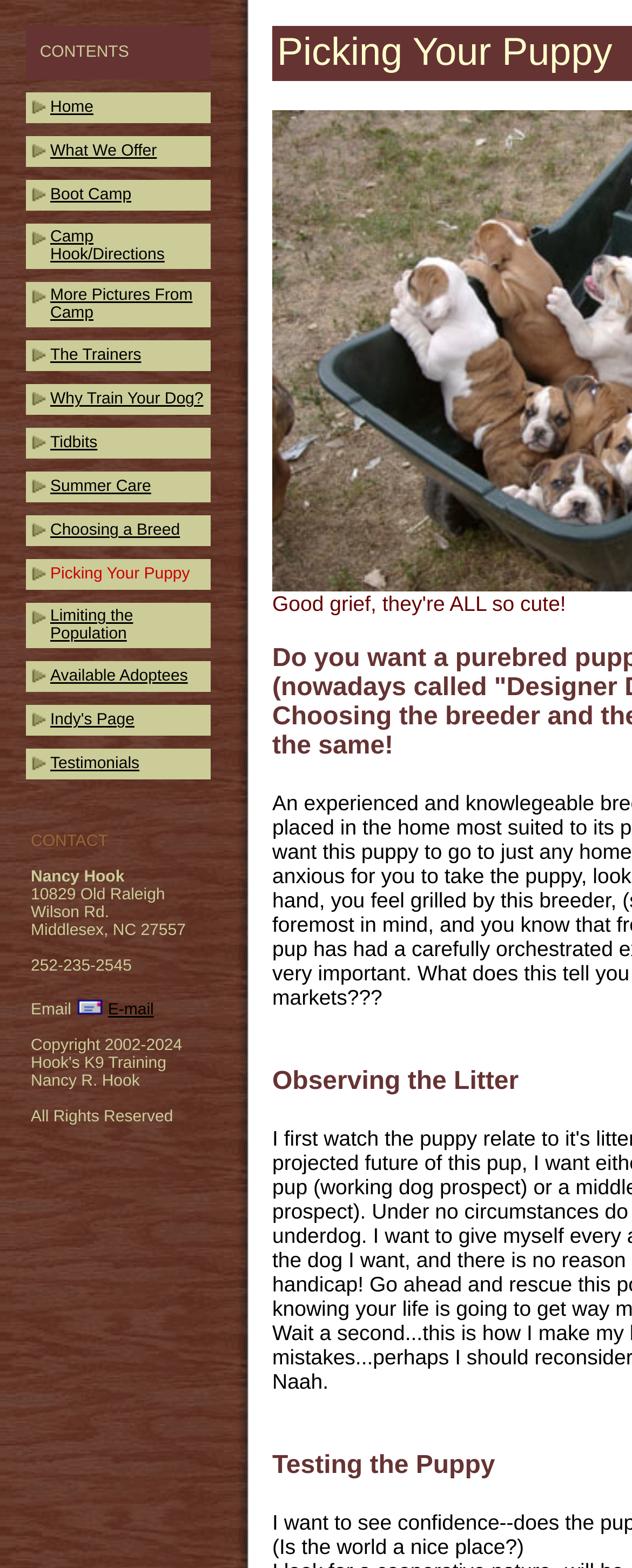Please answer the following query using a single word or phrase: 
Are there any images on the menu?

Yes